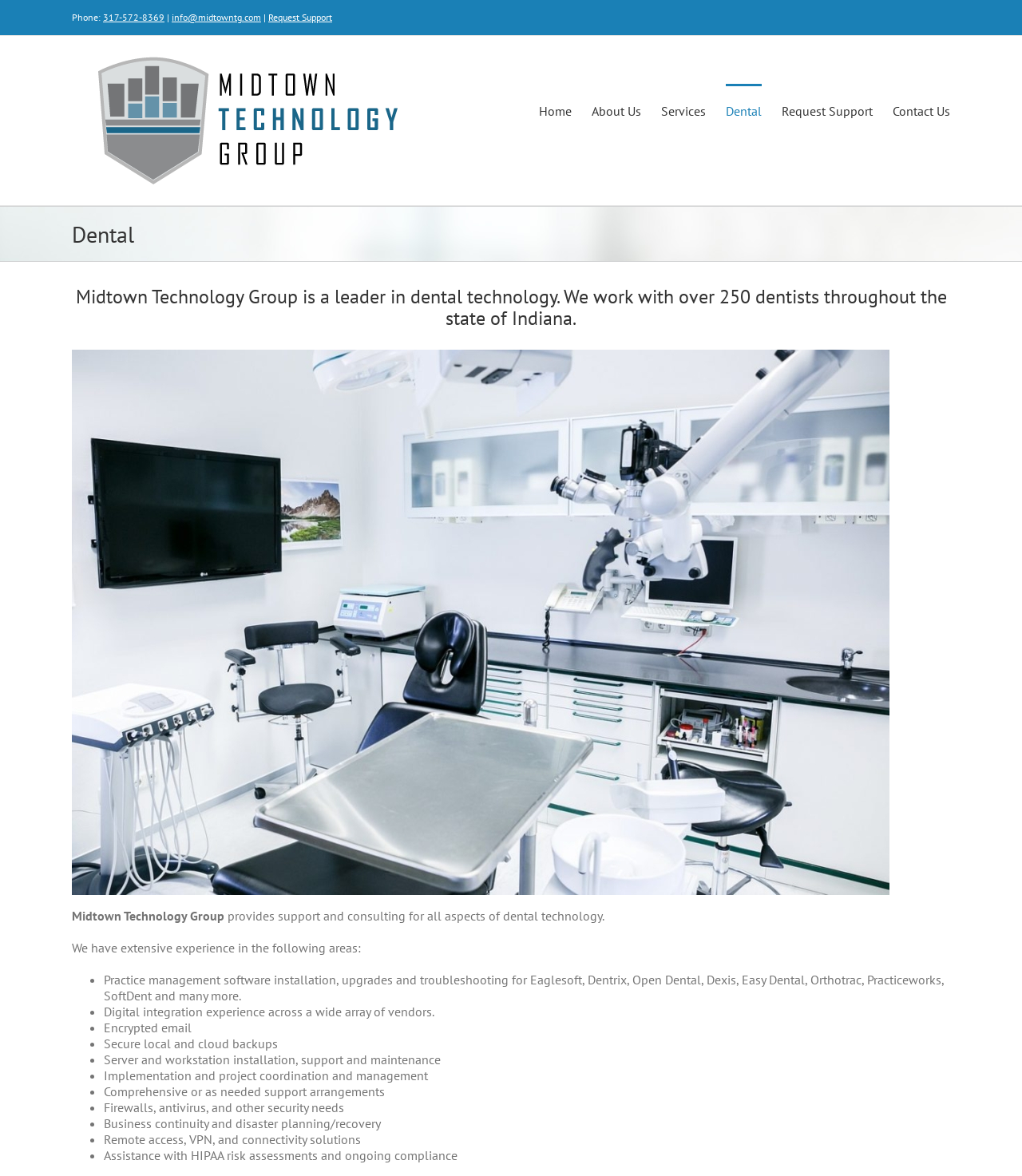Identify the bounding box coordinates of the clickable section necessary to follow the following instruction: "Request support". The coordinates should be presented as four float numbers from 0 to 1, i.e., [left, top, right, bottom].

[0.262, 0.01, 0.325, 0.02]